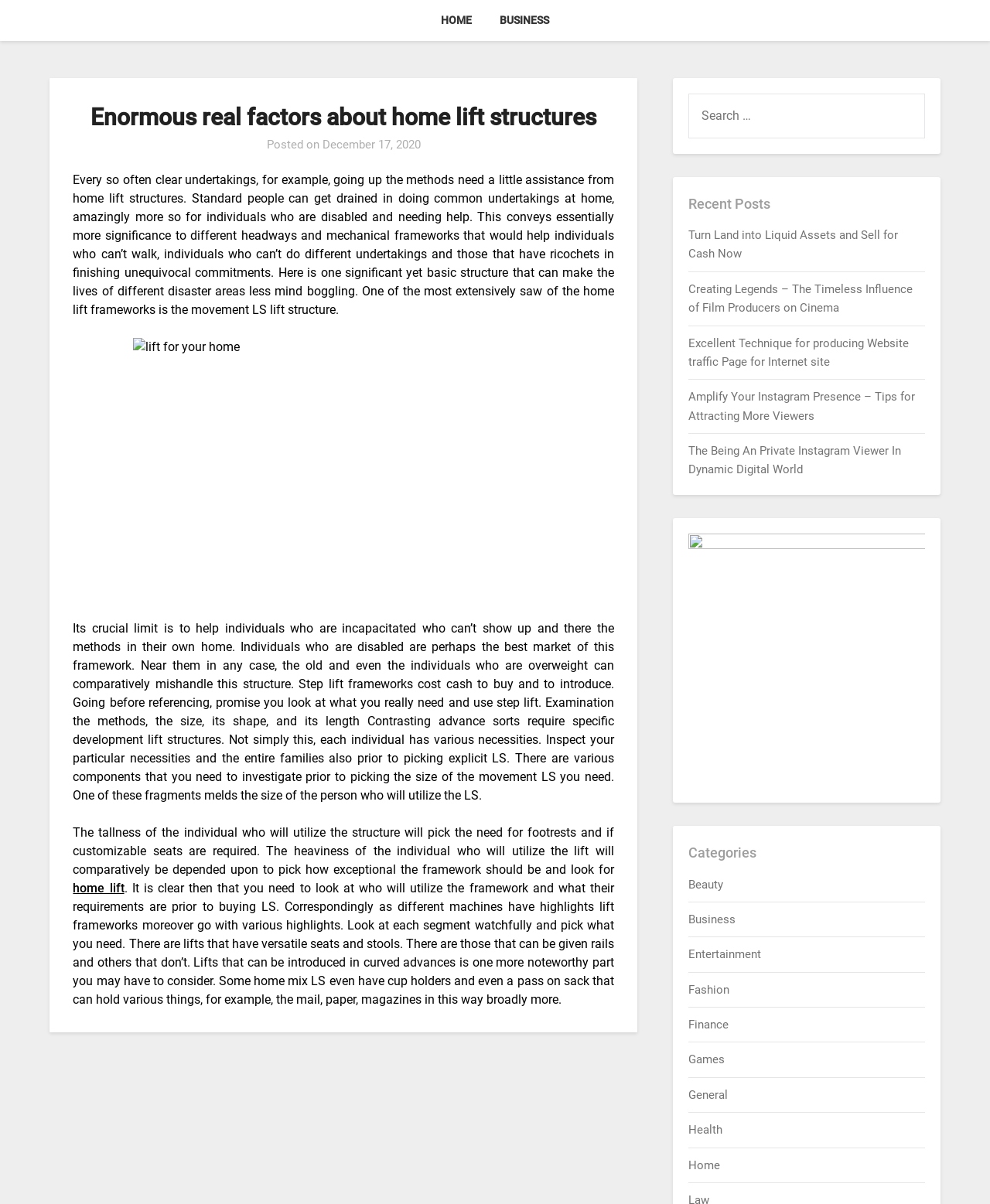Provide the bounding box coordinates of the area you need to click to execute the following instruction: "Read recent post about Turn Land into Liquid Assets and Sell for Cash Now".

[0.696, 0.189, 0.907, 0.217]